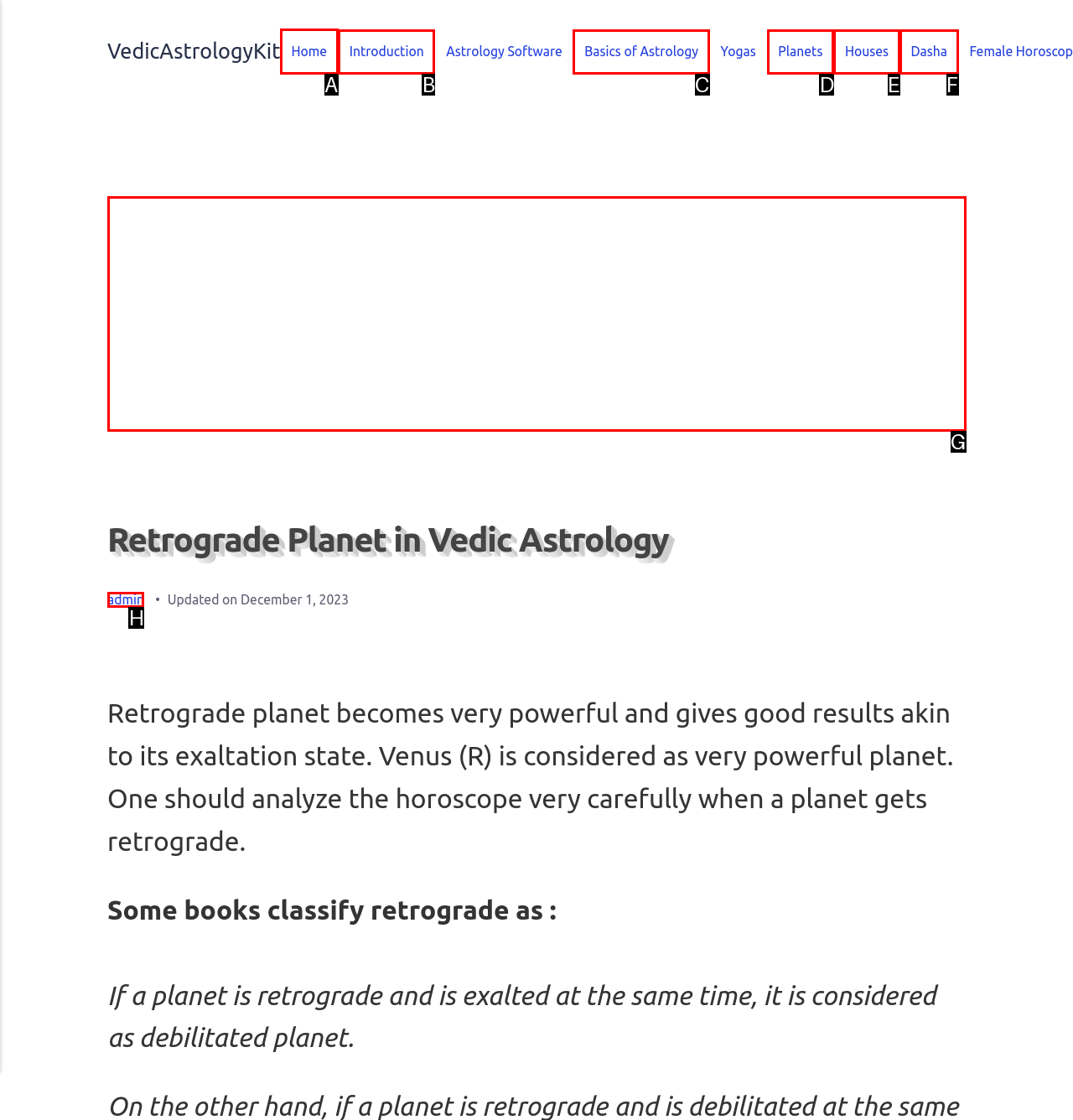Tell me the correct option to click for this task: go to home page
Write down the option's letter from the given choices.

A